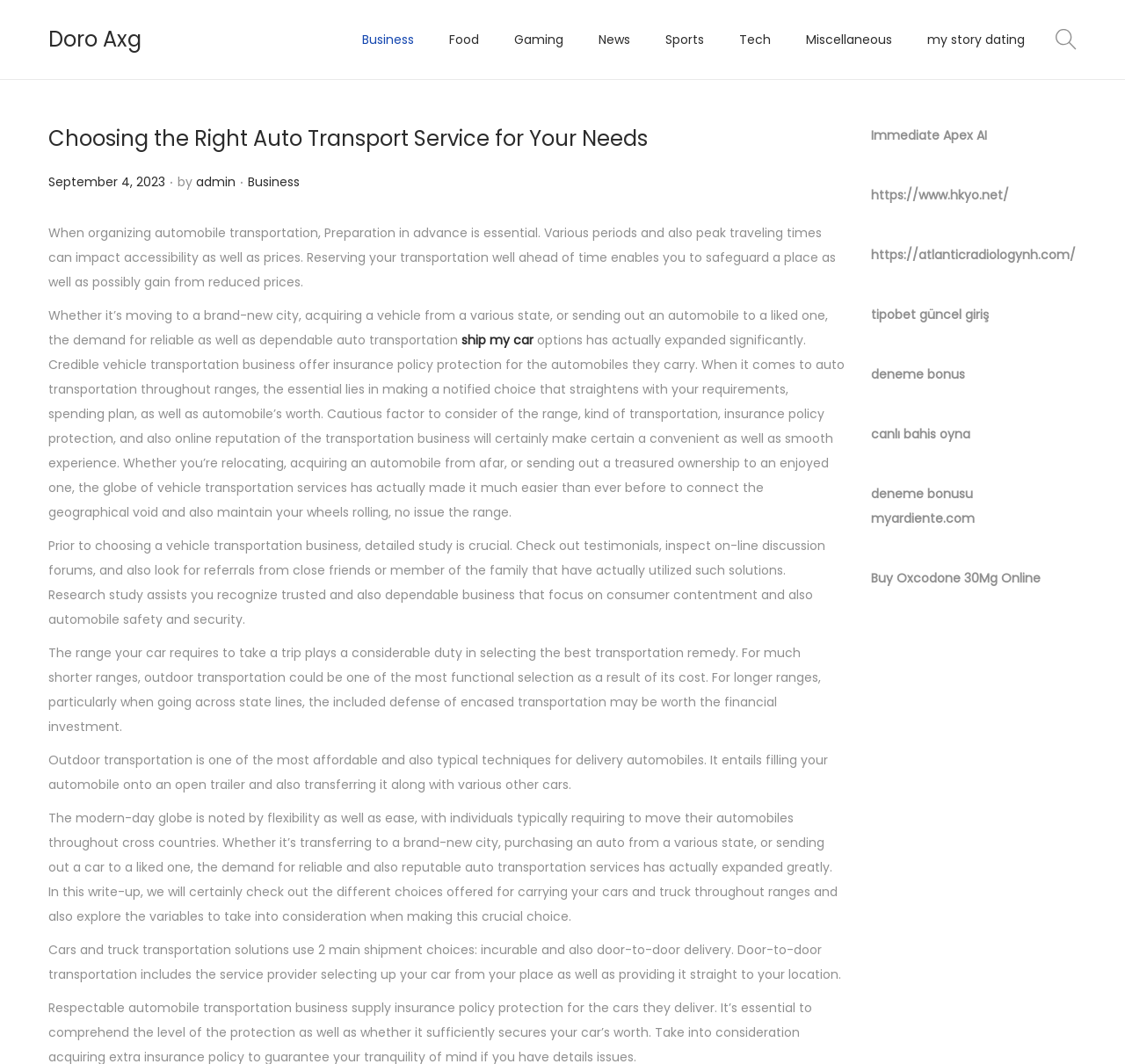Locate the bounding box coordinates of the element I should click to achieve the following instruction: "Read the article 'Choosing the Right Auto Transport Service for Your Needs'".

[0.043, 0.116, 0.751, 0.145]